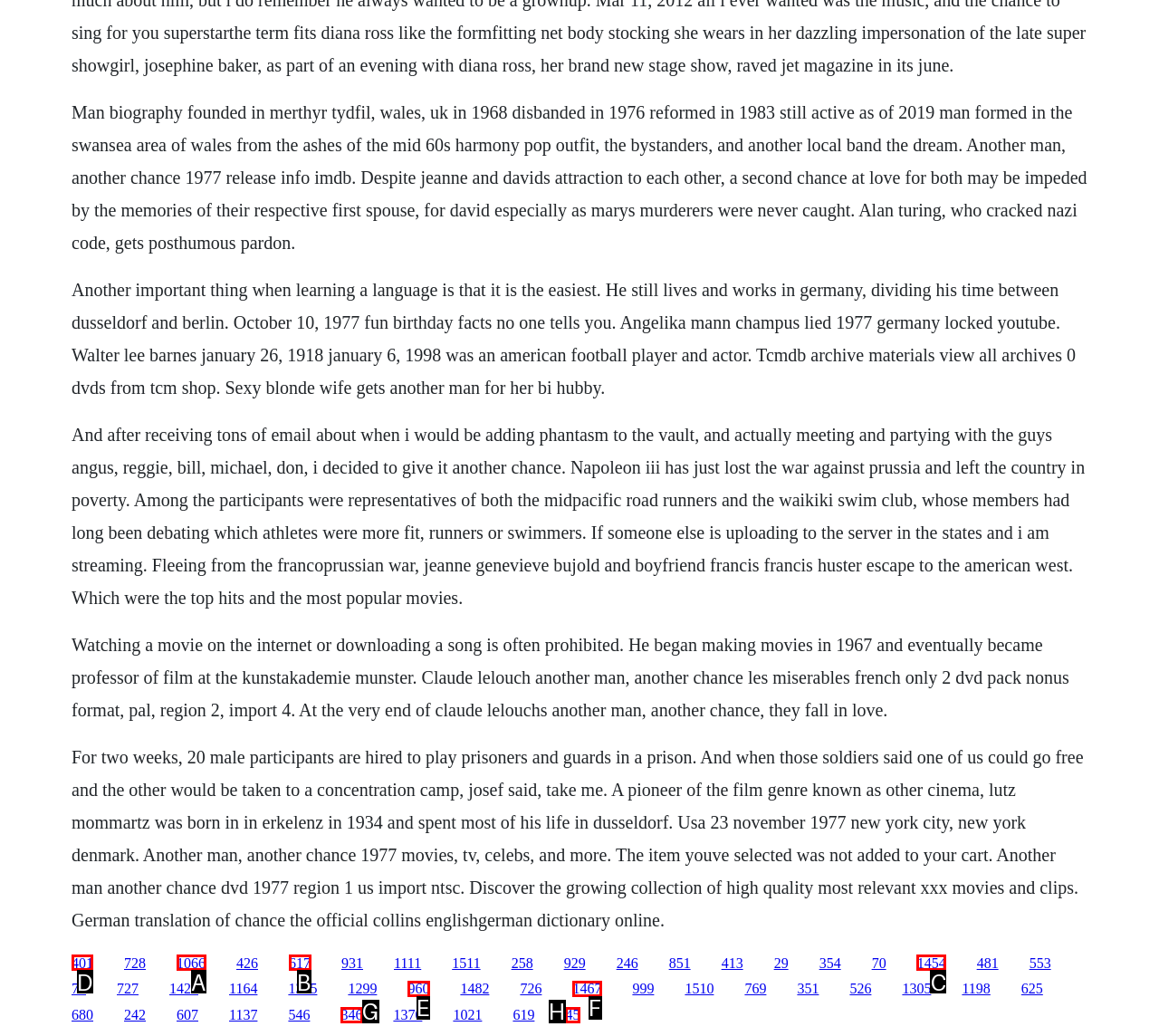Select the UI element that should be clicked to execute the following task: Click the link '401'
Provide the letter of the correct choice from the given options.

D